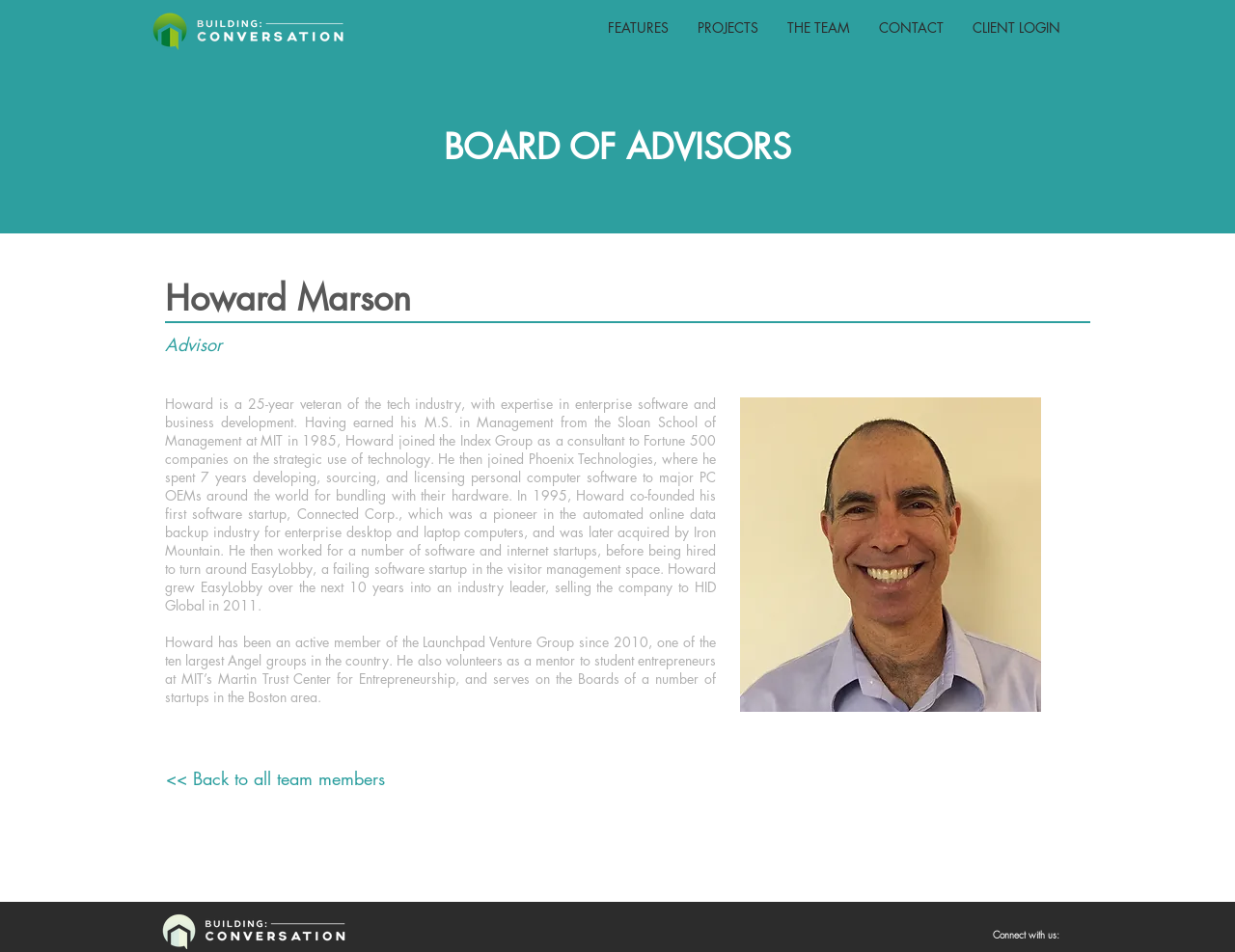Construct a comprehensive description capturing every detail on the webpage.

The webpage is about Howard Marson, a veteran of the tech industry with expertise in enterprise software and business development. At the top of the page, there is a horizontal logo and a navigation menu with links to different sections of the site, including FEATURES, PROJECTS, THE TEAM, CONTACT, and CLIENT LOGIN.

Below the navigation menu, there is a heading "BOARD OF ADVISORS" followed by a heading "Howard Marson" and a brief description of Howard's background and experience. The description is divided into two paragraphs, with the first paragraph detailing his early career and the second paragraph mentioning his involvement with the Launchpad Venture Group and his volunteer work at MIT.

To the right of the description, there is an image of Howard, labeled "Howard-color.jpg". Above the image, there is a heading "Advisor".

At the bottom of the page, there is a link to go back to all team members and a heading "Connect with us:".

Overall, the webpage provides a brief overview of Howard Marson's background and experience, with a focus on his work in the tech industry.